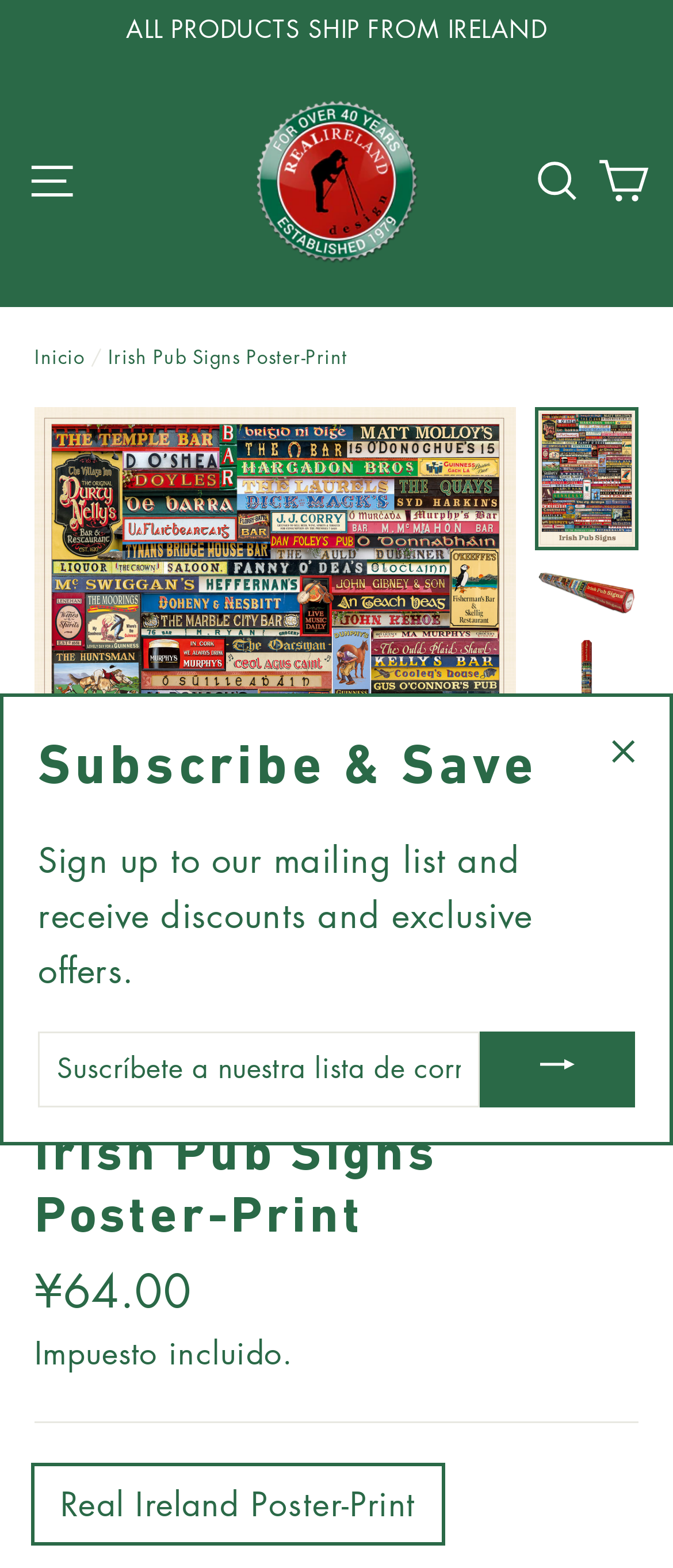What is the name of the website?
Answer with a single word or phrase by referring to the visual content.

Real Ireland - Picture Press